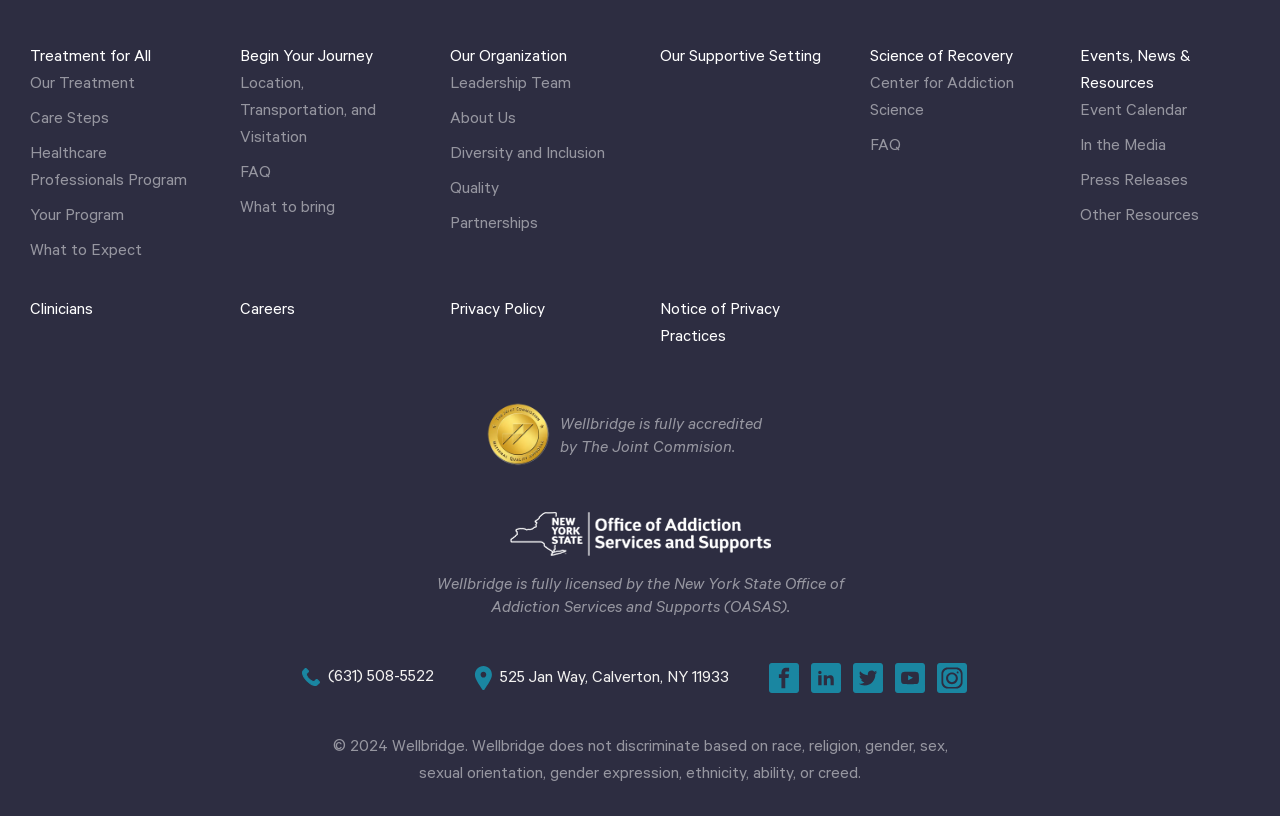Please locate the bounding box coordinates of the element that needs to be clicked to achieve the following instruction: "Learn about 'Science of Recovery'". The coordinates should be four float numbers between 0 and 1, i.e., [left, top, right, bottom].

[0.68, 0.055, 0.812, 0.088]